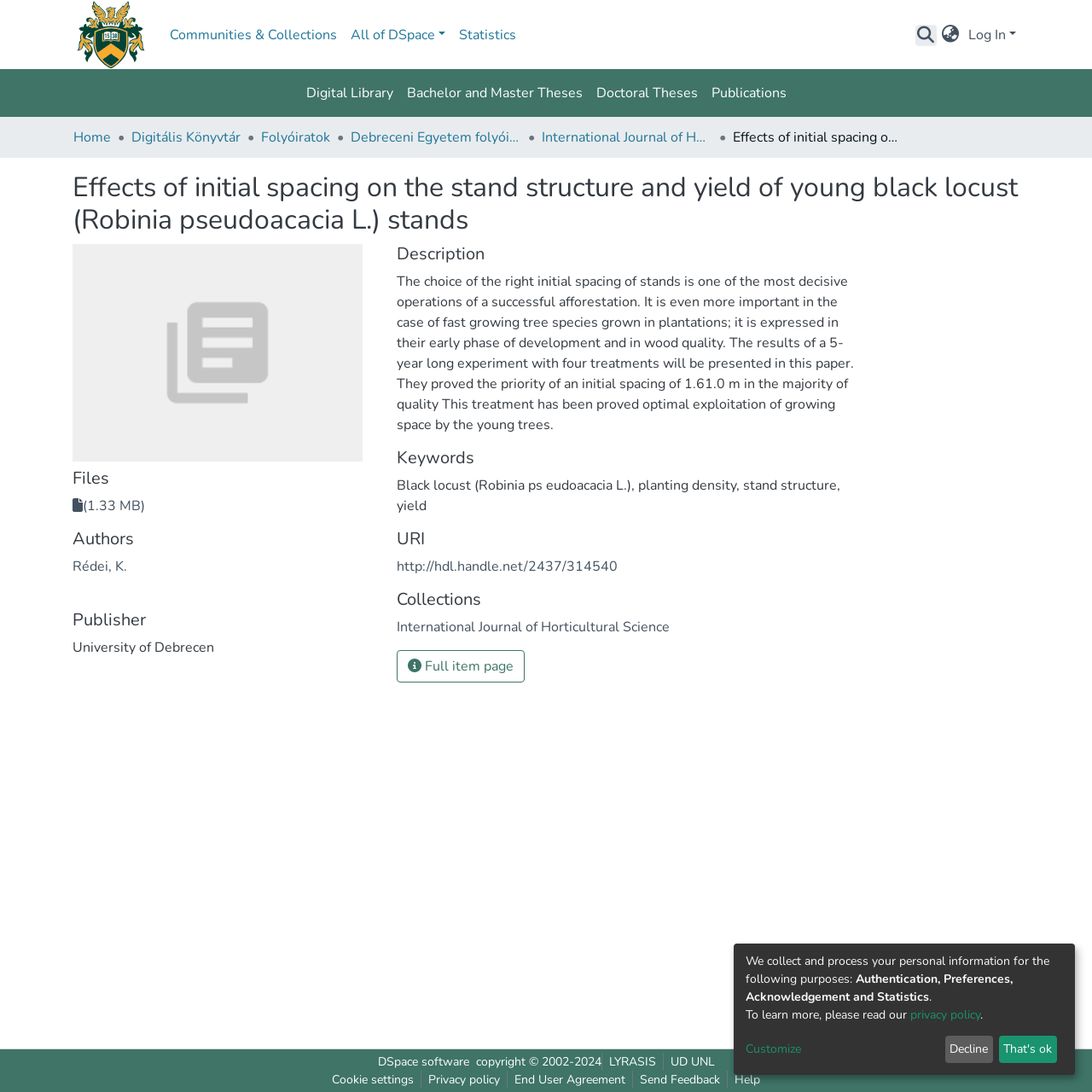Indicate the bounding box coordinates of the element that must be clicked to execute the instruction: "Log in". The coordinates should be given as four float numbers between 0 and 1, i.e., [left, top, right, bottom].

[0.884, 0.023, 0.934, 0.04]